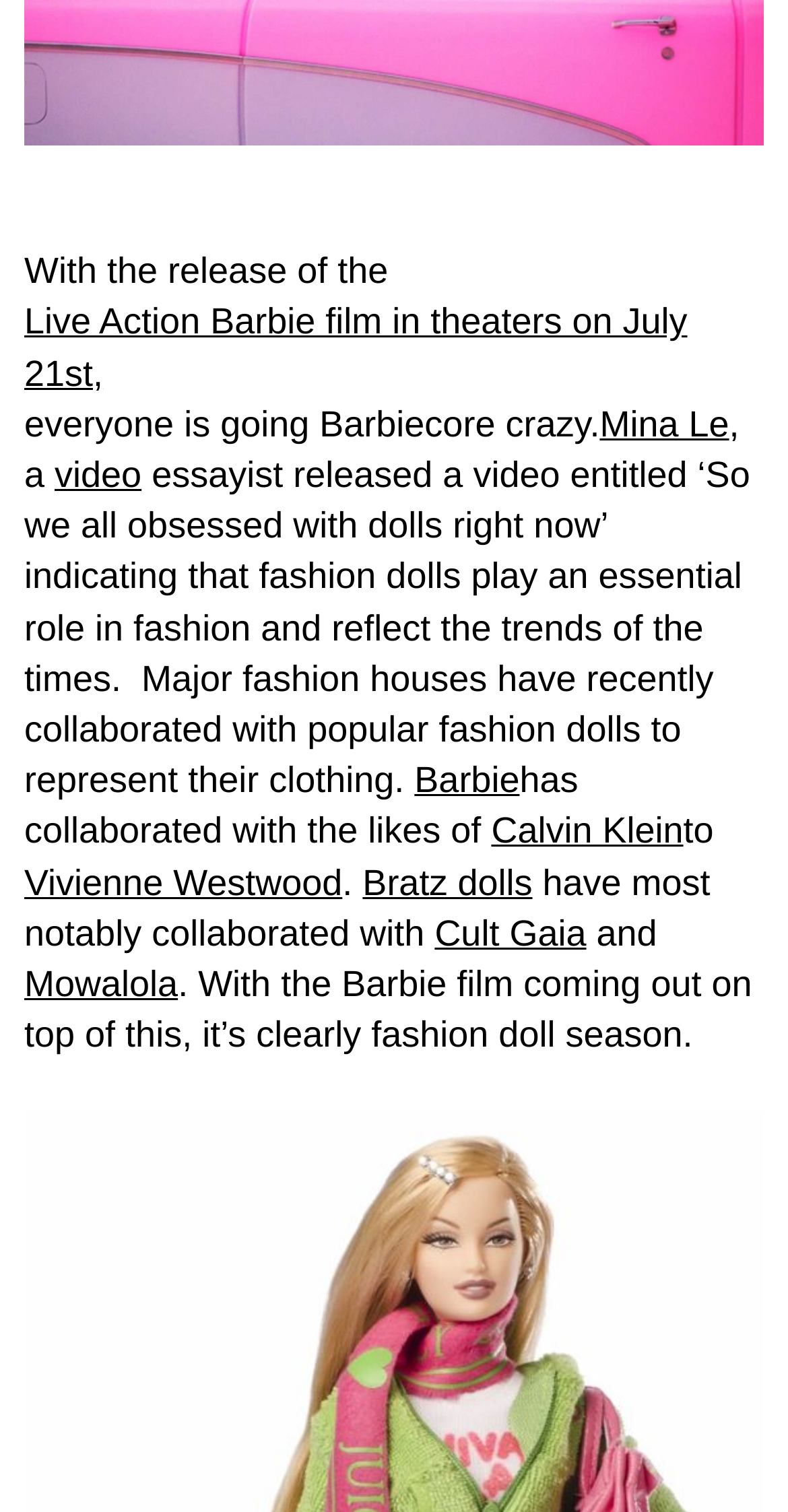Please find the bounding box for the following UI element description. Provide the coordinates in (top-left x, top-left y, bottom-right x, bottom-right y) format, with values between 0 and 1: Barbie

[0.526, 0.5, 0.659, 0.534]